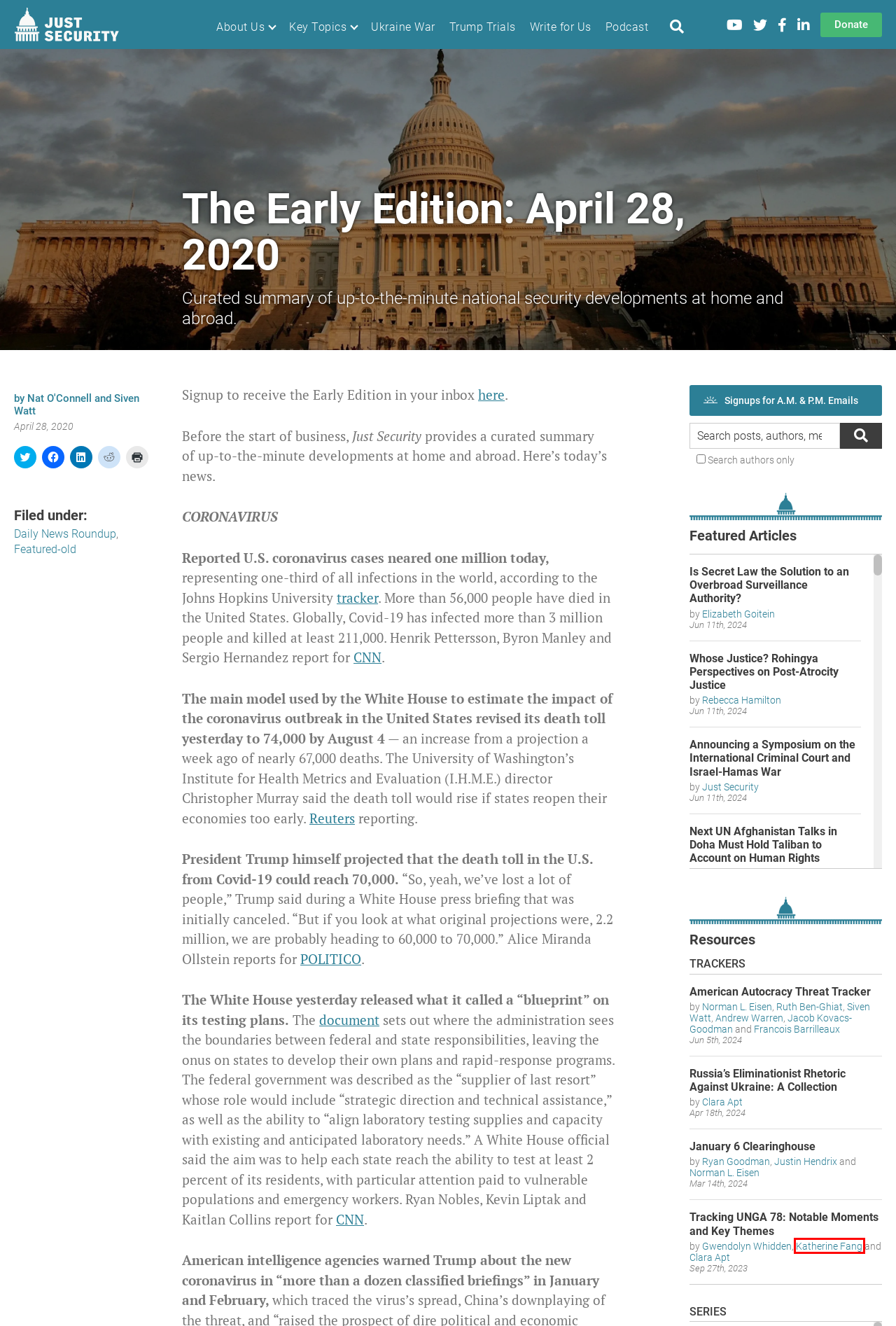Observe the screenshot of a webpage with a red bounding box highlighting an element. Choose the webpage description that accurately reflects the new page after the element within the bounding box is clicked. Here are the candidates:
A. Jacob Kovacs-Goodman, Author at Just Security
B. Write for Just Security - Just Security
C. Signups for A.M. and P.M. Emails - Just Security
D. Katherine Fang, Author at Just Security
E. Just Security, Author at Just Security
F. Jan-Albert Hootsen, Author at Just Security
G. Rebecca Hamilton, Author at Just Security
H. Whose Justice? Rohingya Perspectives on Post-Atrocity Justice

D